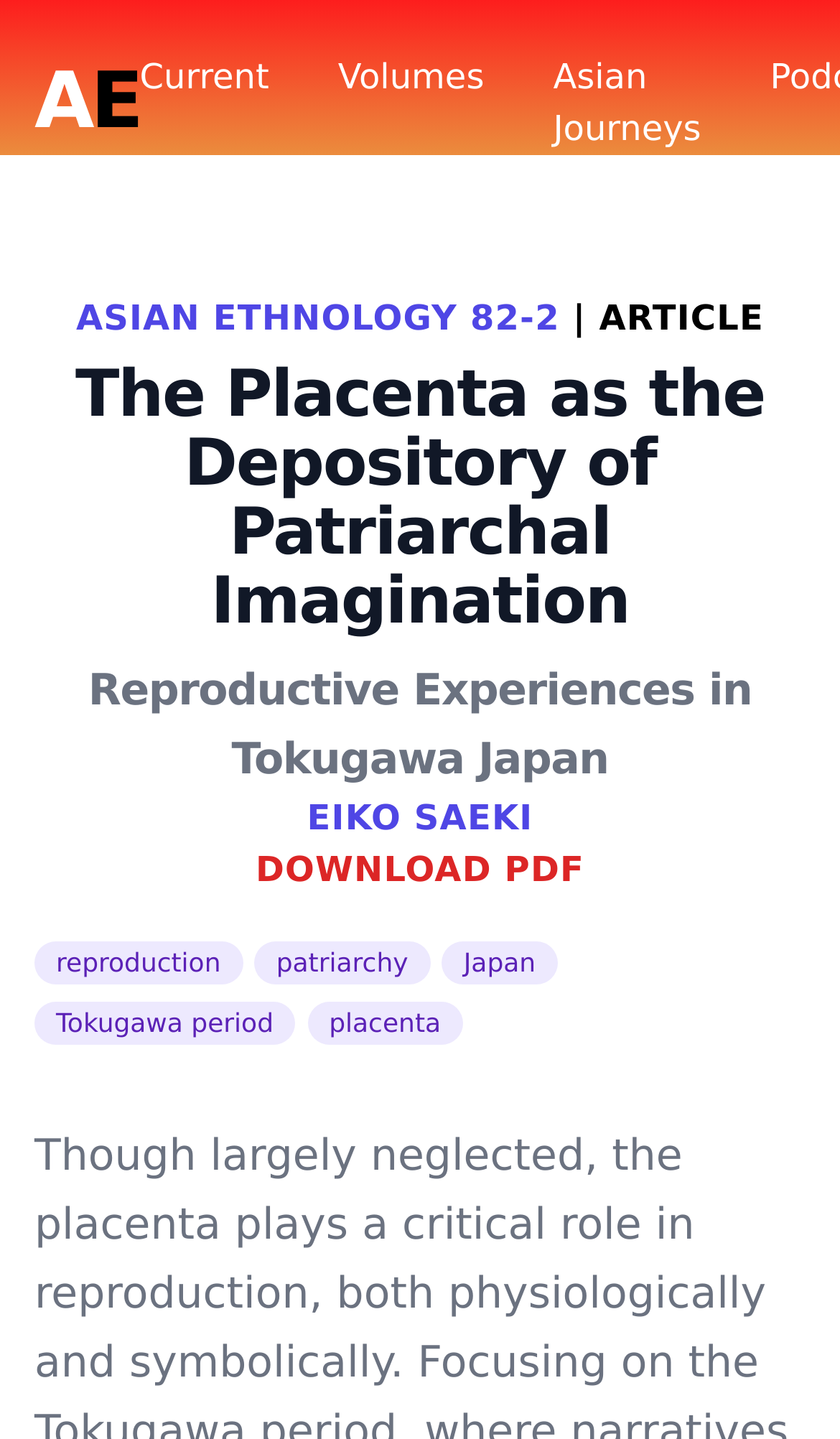Determine the heading of the webpage and extract its text content.

ASIAN ETHNOLOGY 82-2 | ARTICLE
The Placenta as the Depository of Patriarchal Imagination
Reproductive Experiences in Tokugawa Japan